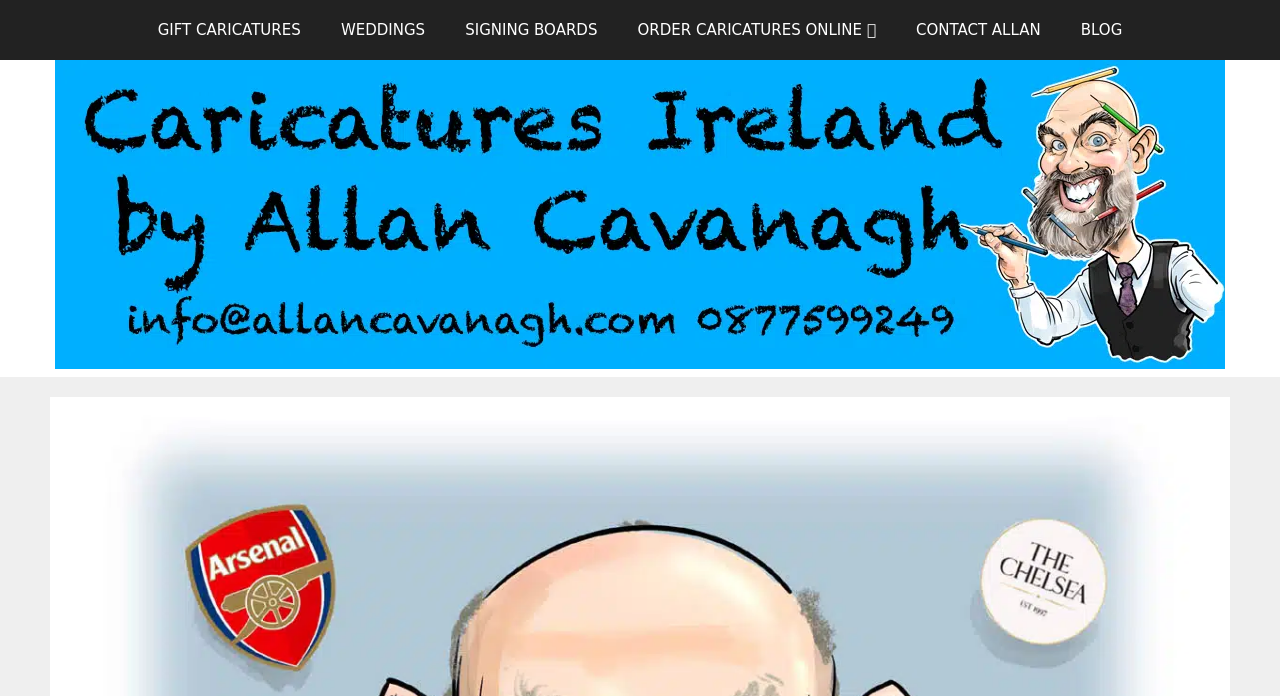Please answer the following query using a single word or phrase: 
What is the profession of the person mentioned in the banner?

Caricature Artist